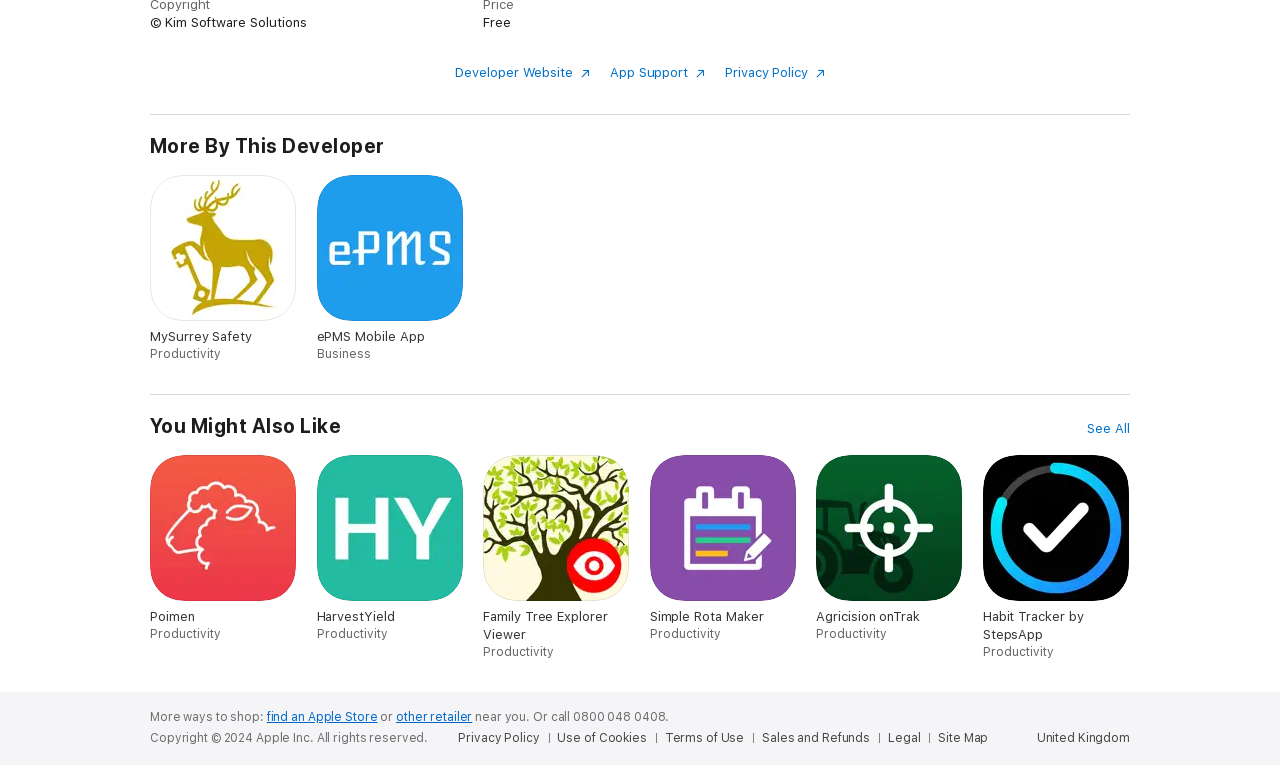Please identify the coordinates of the bounding box that should be clicked to fulfill this instruction: "Explore more apps by this developer".

[0.117, 0.229, 0.232, 0.473]